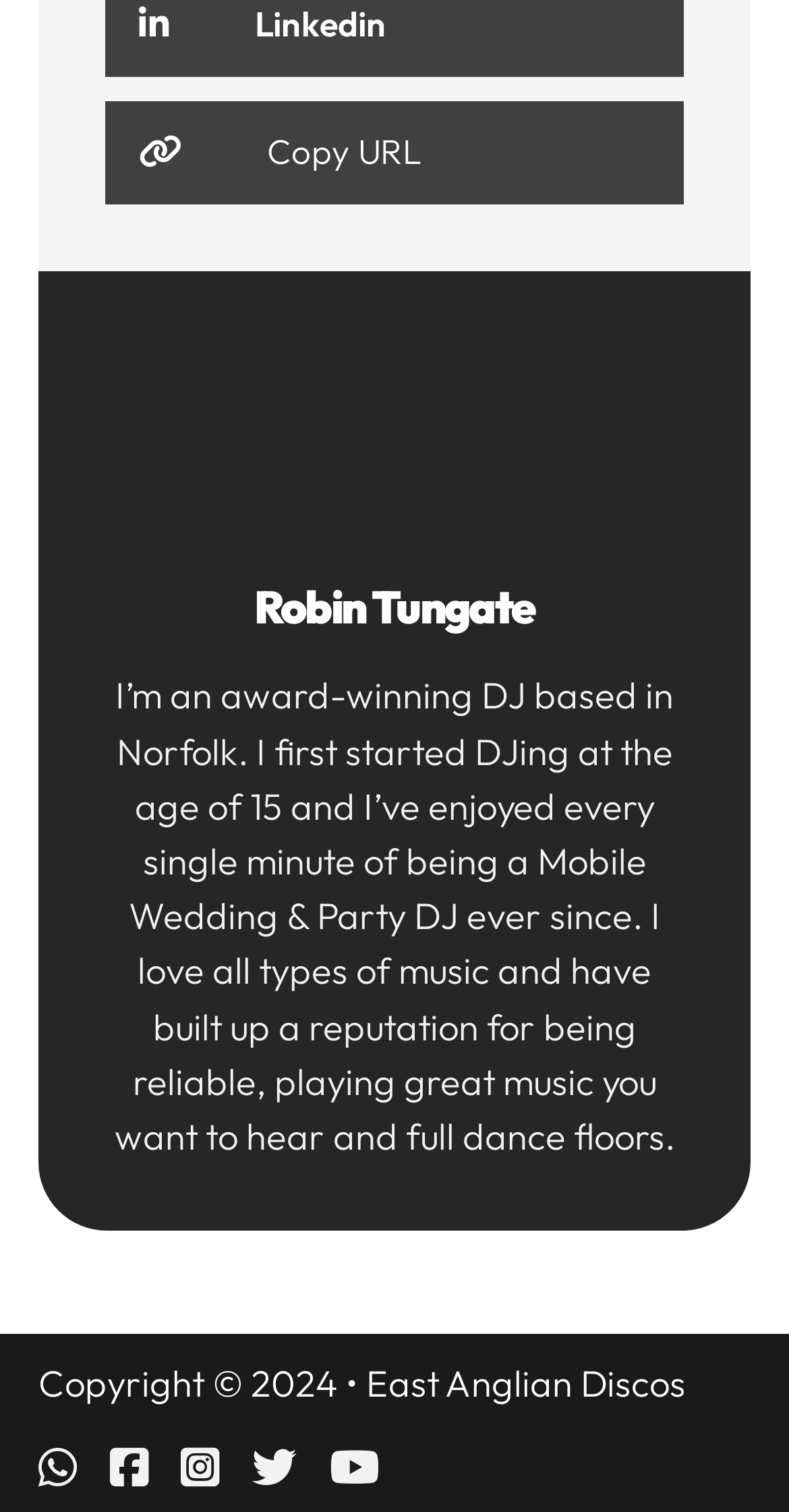Determine the bounding box coordinates for the UI element matching this description: "WhatsApp us!".

[0.049, 0.955, 0.097, 0.985]